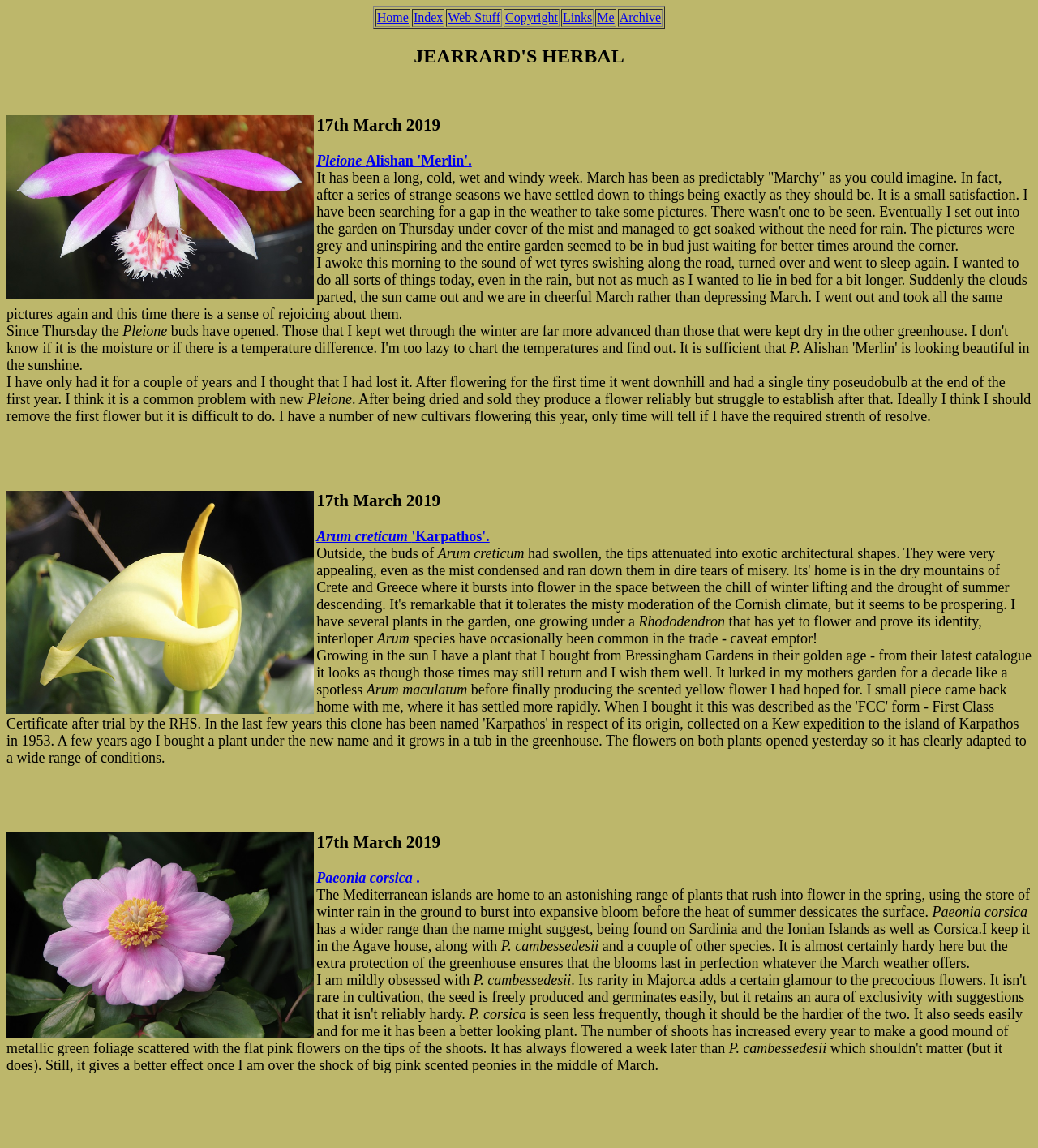What is the name of the website?
By examining the image, provide a one-word or phrase answer.

Jearrard's Herbal